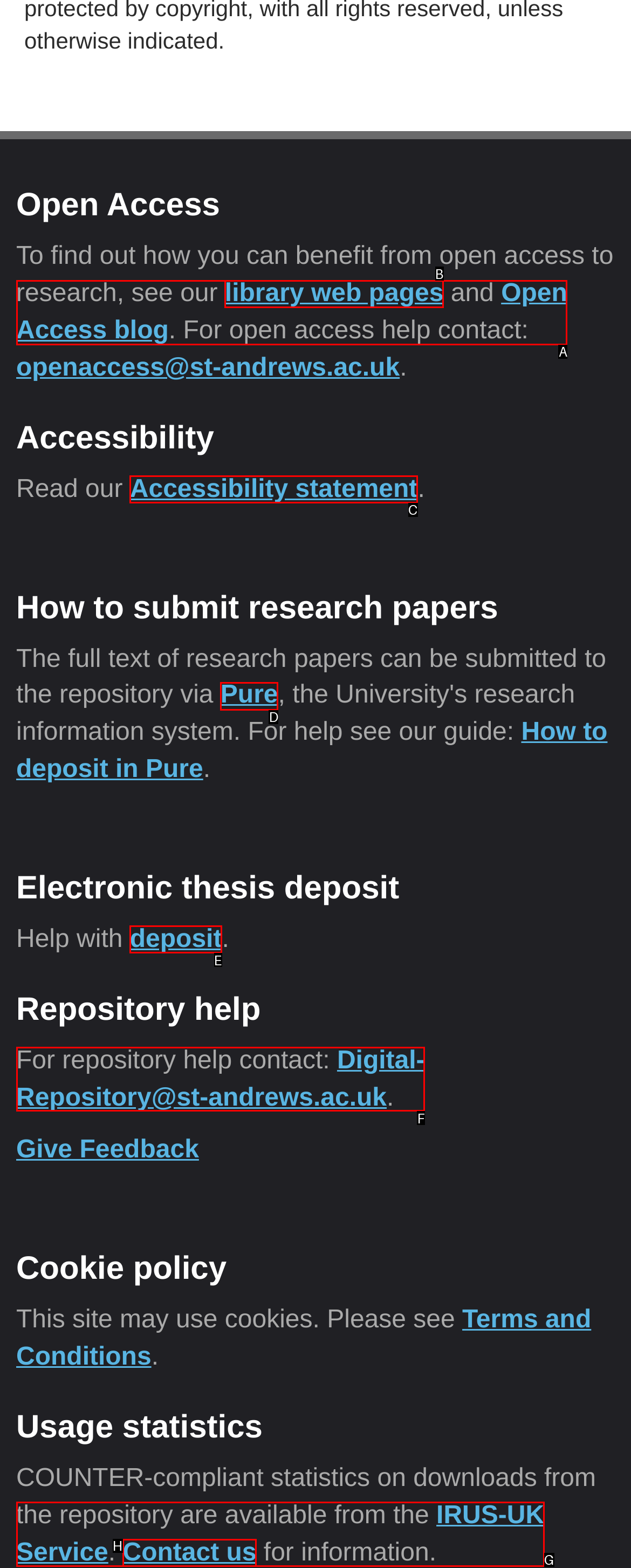Identify the correct UI element to click on to achieve the following task: Submit research papers to Pure Respond with the corresponding letter from the given choices.

D